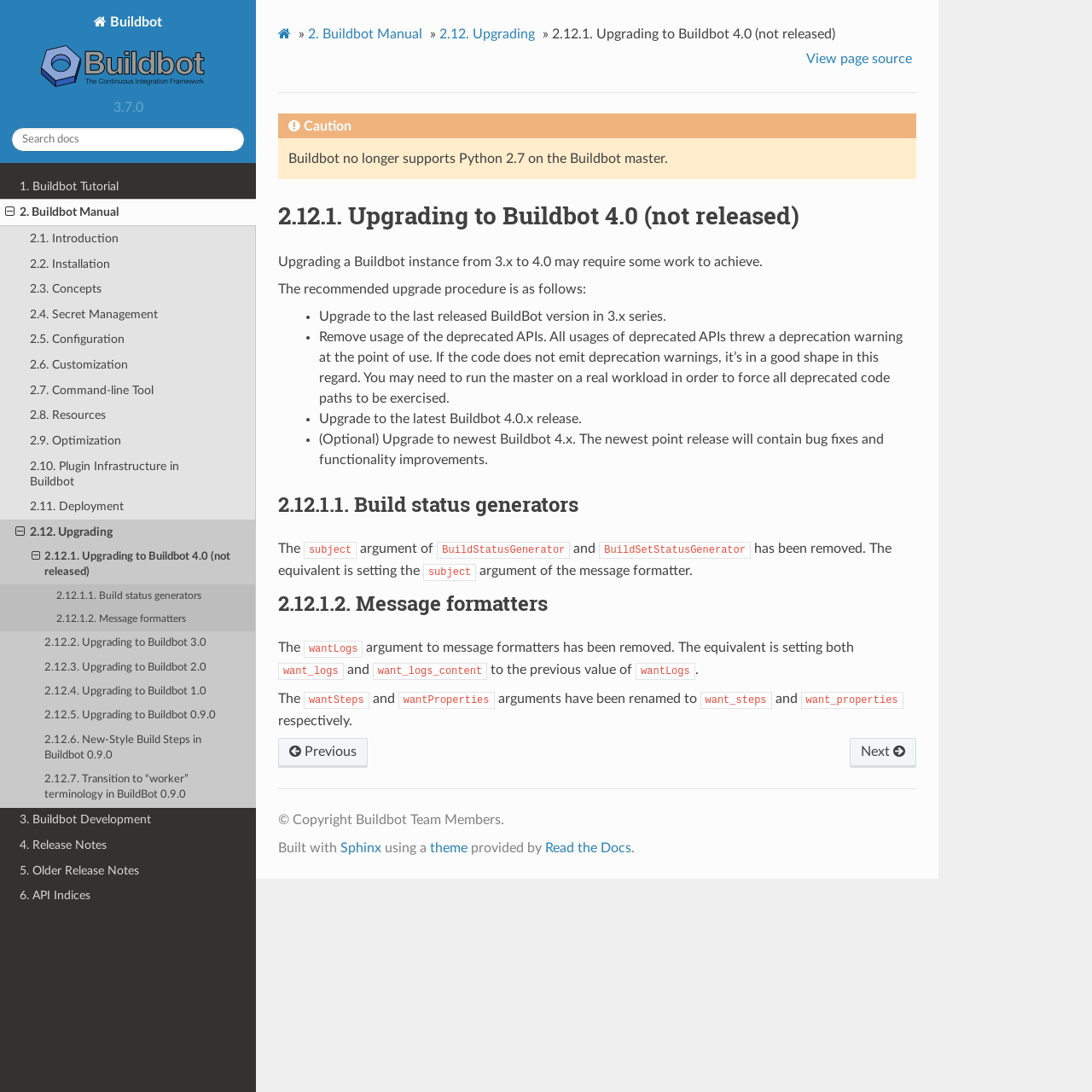Calculate the bounding box coordinates of the UI element given the description: "Powered by Shopify".

None